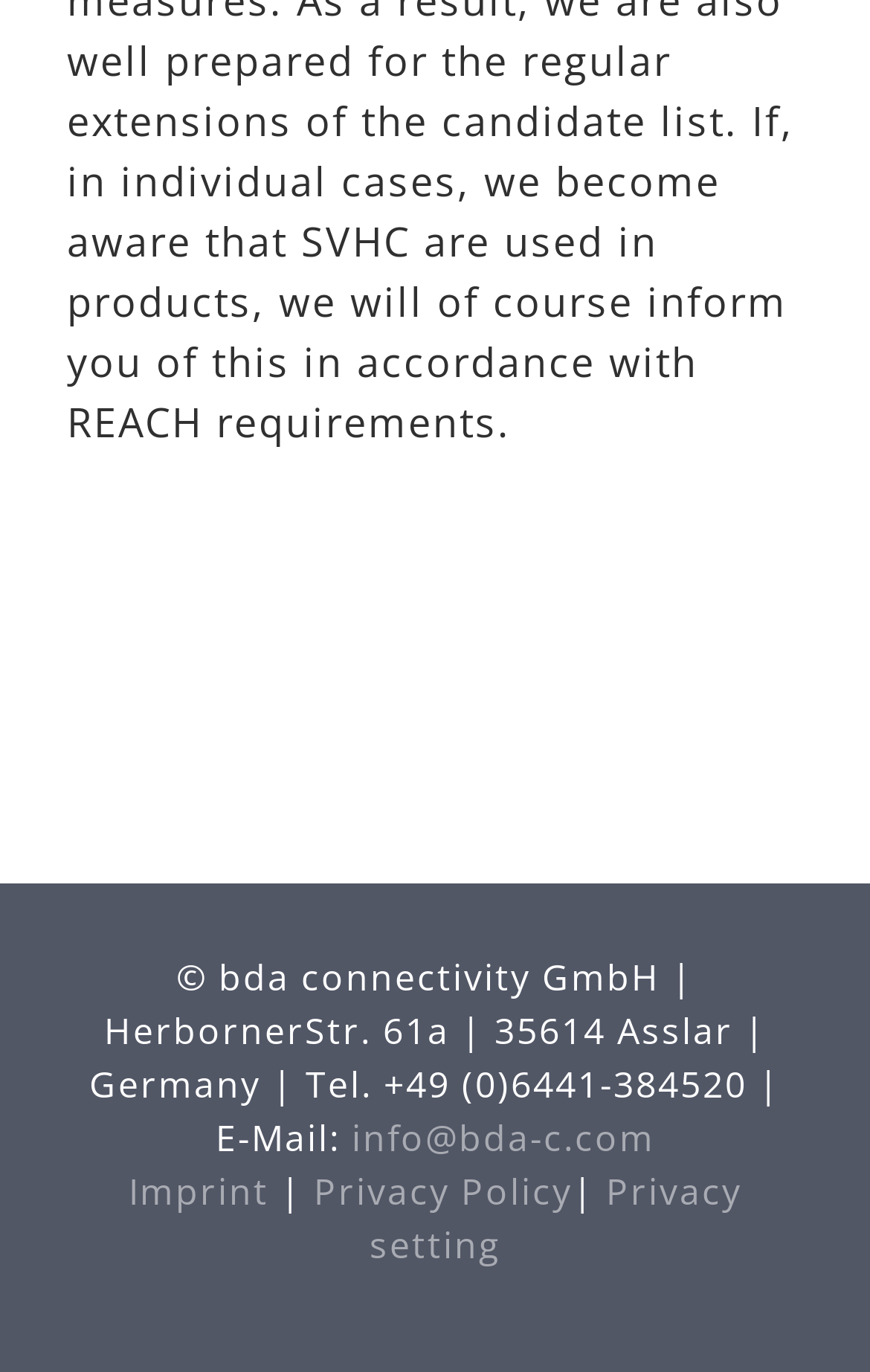Respond with a single word or phrase to the following question: What is the phone number for contact?

+49 (0)6441-384520